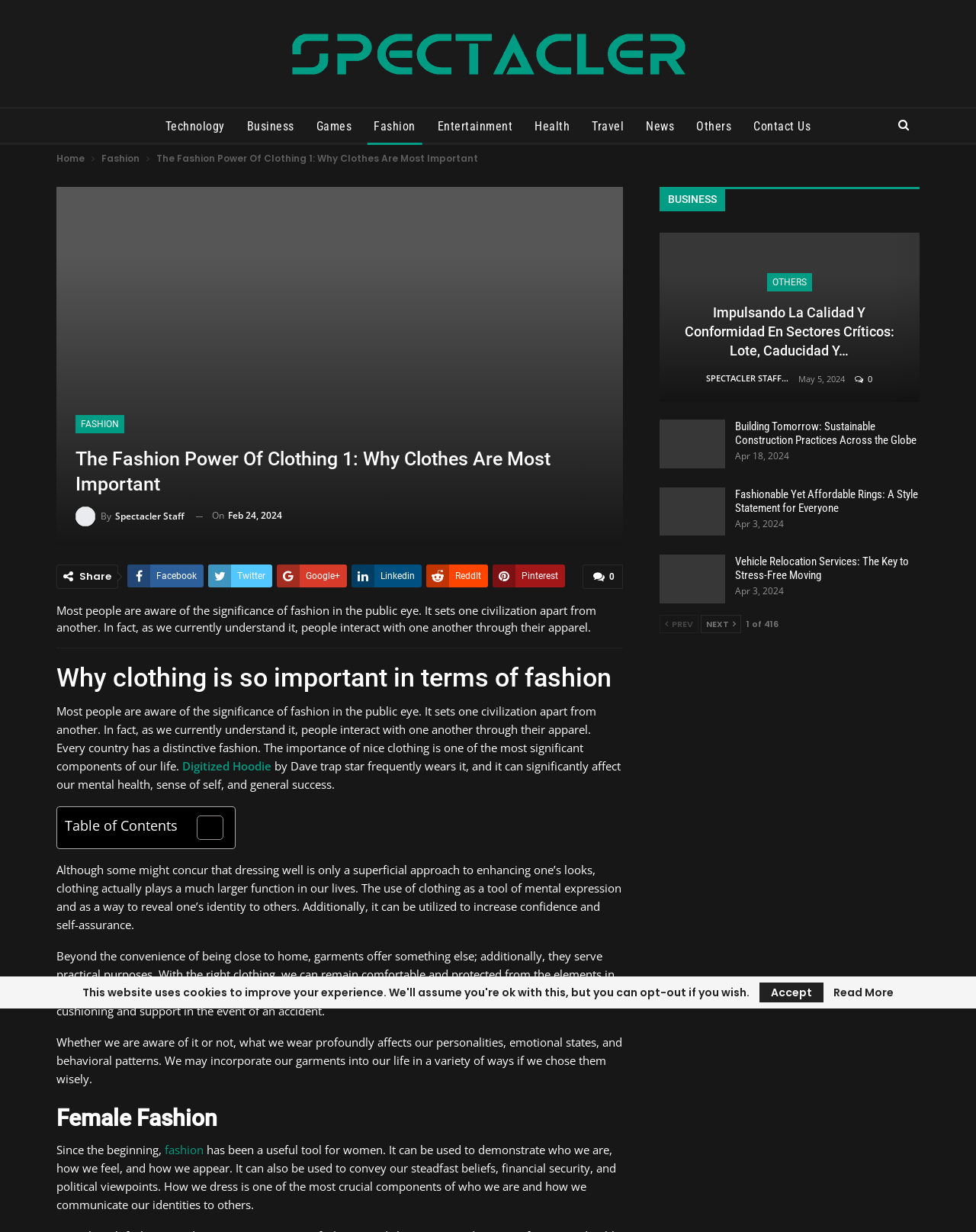Given the element description "NOW OPEN: Island Root PSL" in the screenshot, predict the bounding box coordinates of that UI element.

None